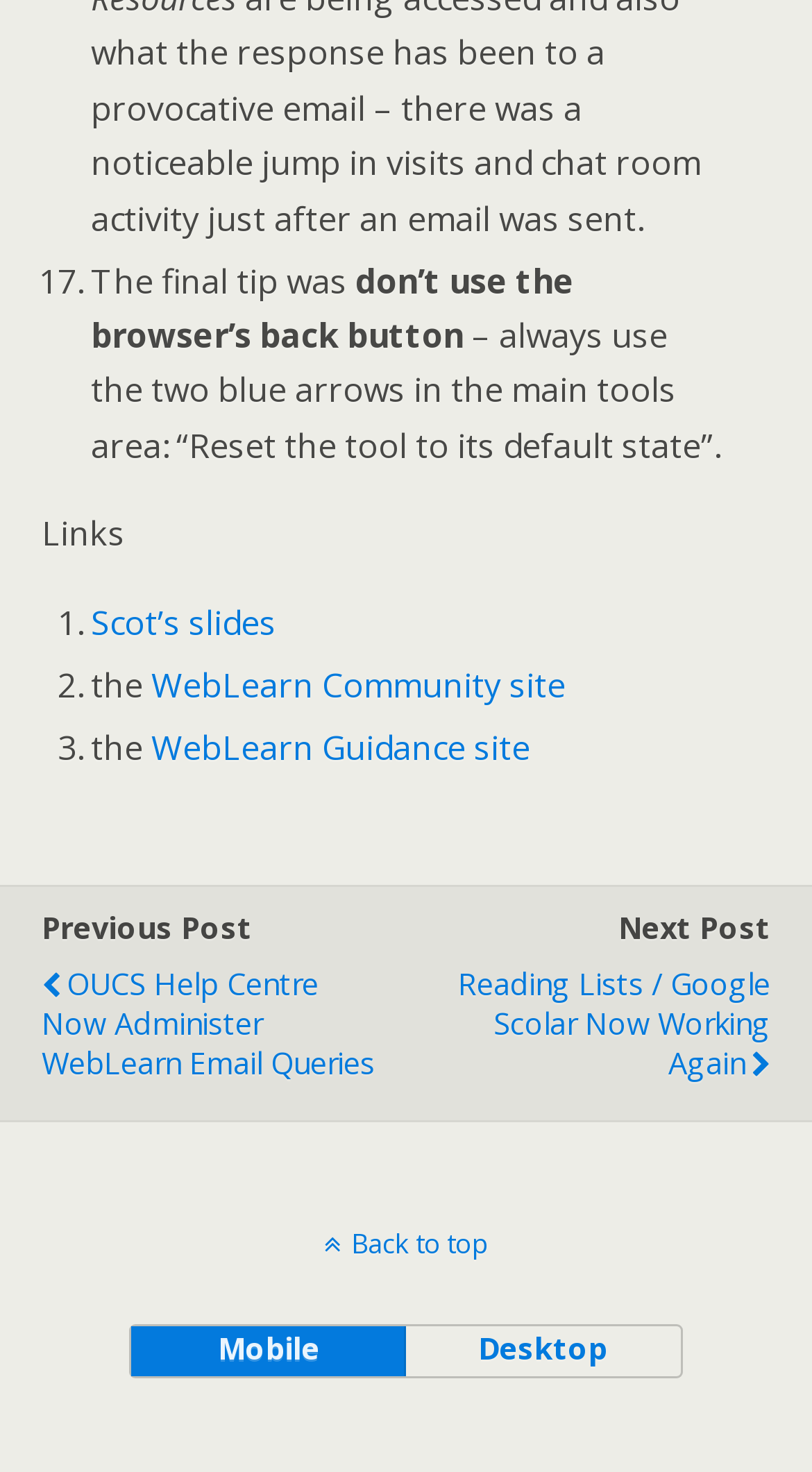How many links are in the main content area?
Use the image to give a comprehensive and detailed response to the question.

I counted the number of links in the main content area, excluding the 'Back to top' link and the 'Previous Post' and 'Next Post' links. There are 5 links: 'Scot’s slides', 'WebLearn Community site', 'WebLearn Guidance site', 'OUCS Help Centre Now Administer WebLearn Email Queries', and 'Reading Lists / Google Scolar Now Working Again'.